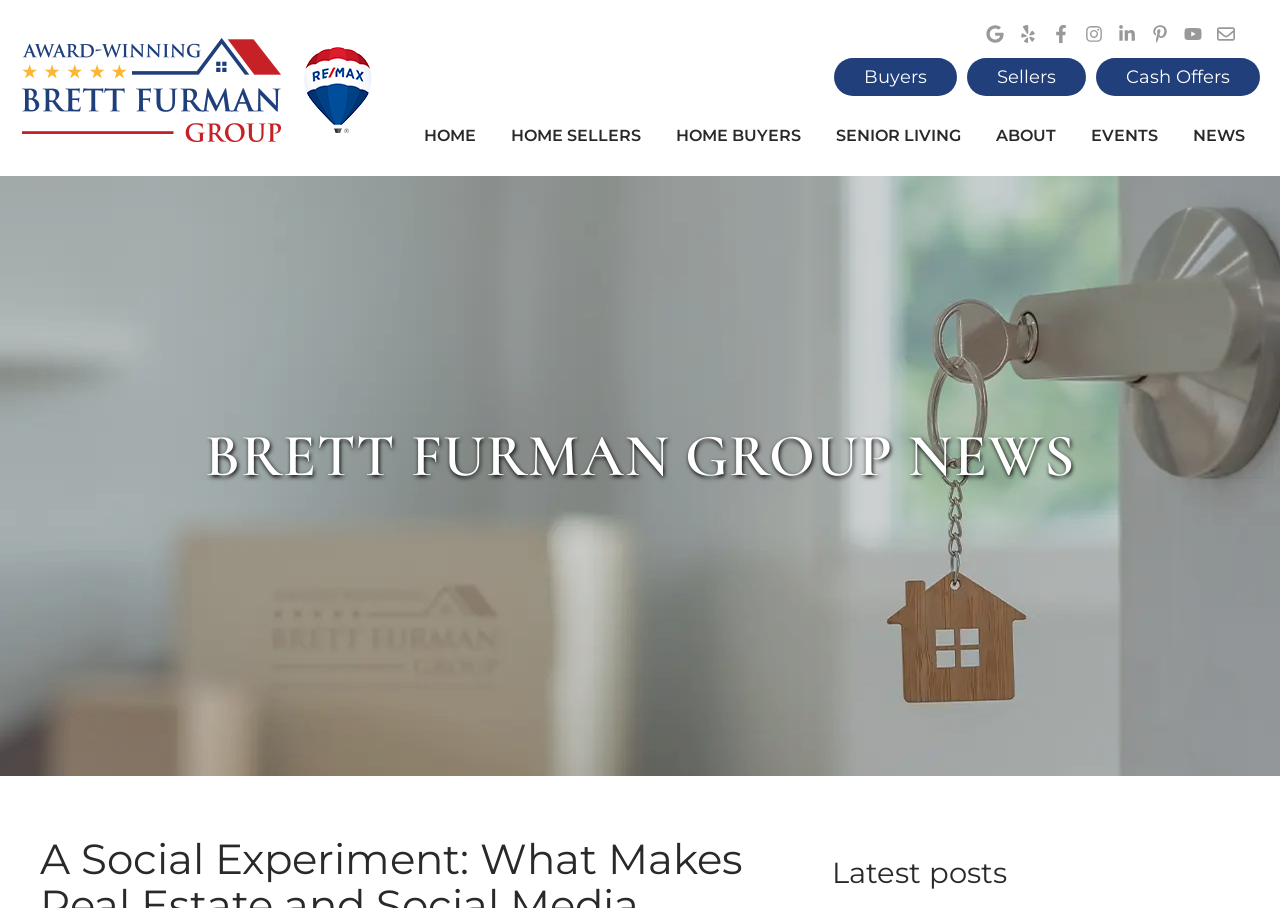What is the topic of the news section?
Based on the screenshot, respond with a single word or phrase.

Real Estate